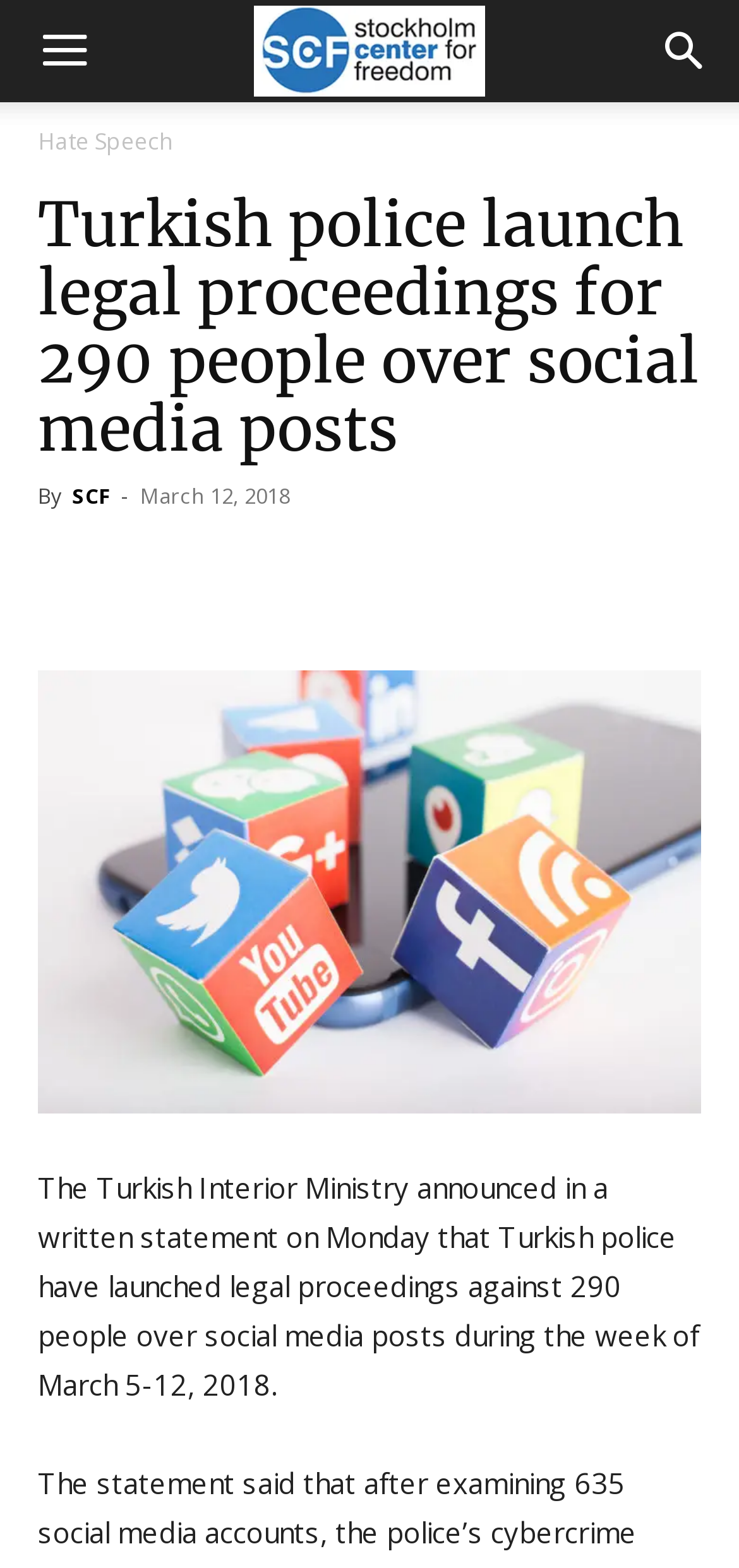Who announced the legal proceedings?
Please interpret the details in the image and answer the question thoroughly.

I found the answer by reading the main article content, which states that 'The Turkish Interior Ministry announced in a written statement on Monday that Turkish police have launched legal proceedings...'.